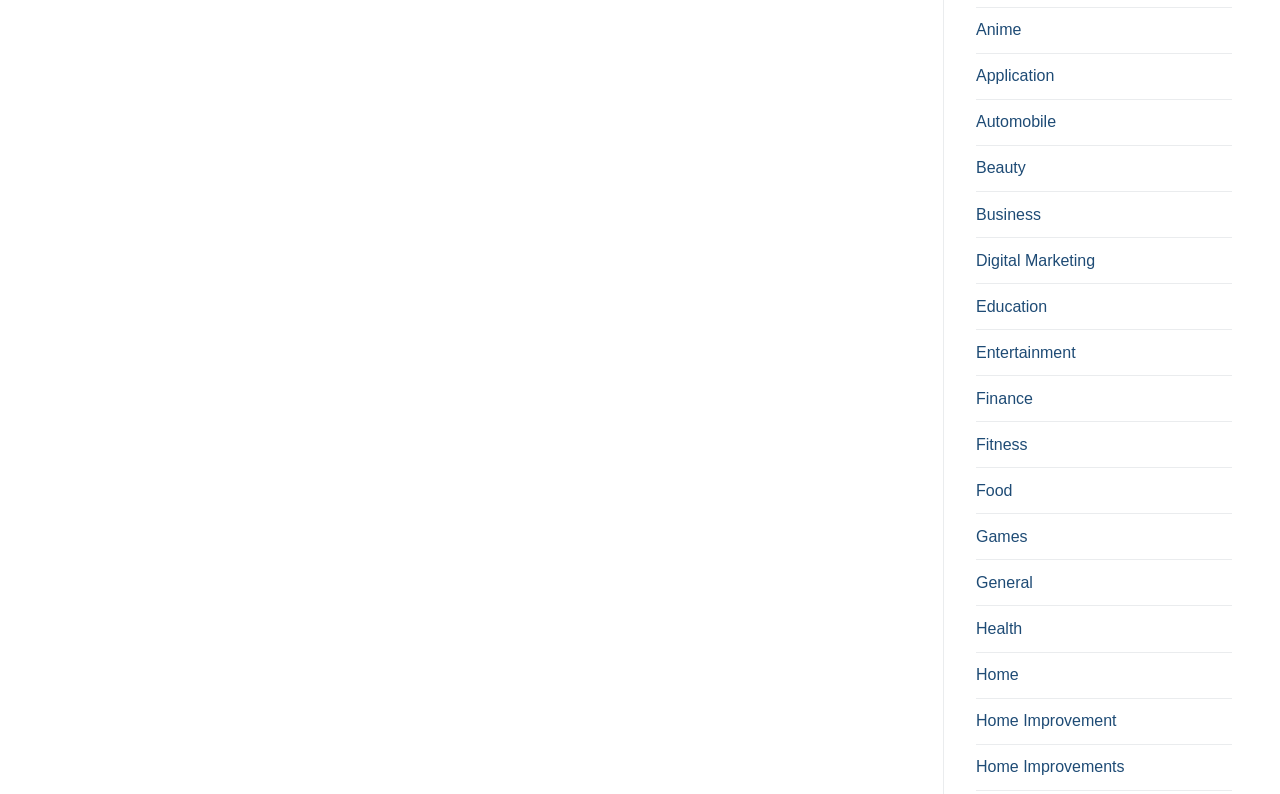What is the category listed below 'Entertainment'?
Please give a detailed answer to the question using the information shown in the image.

By analyzing the y1 and y2 coordinates of the link elements, I determined that the 'Entertainment' link is at [0.762, 0.428, 0.963, 0.474], and the next link element below it is 'Finance' at [0.762, 0.486, 0.963, 0.532].